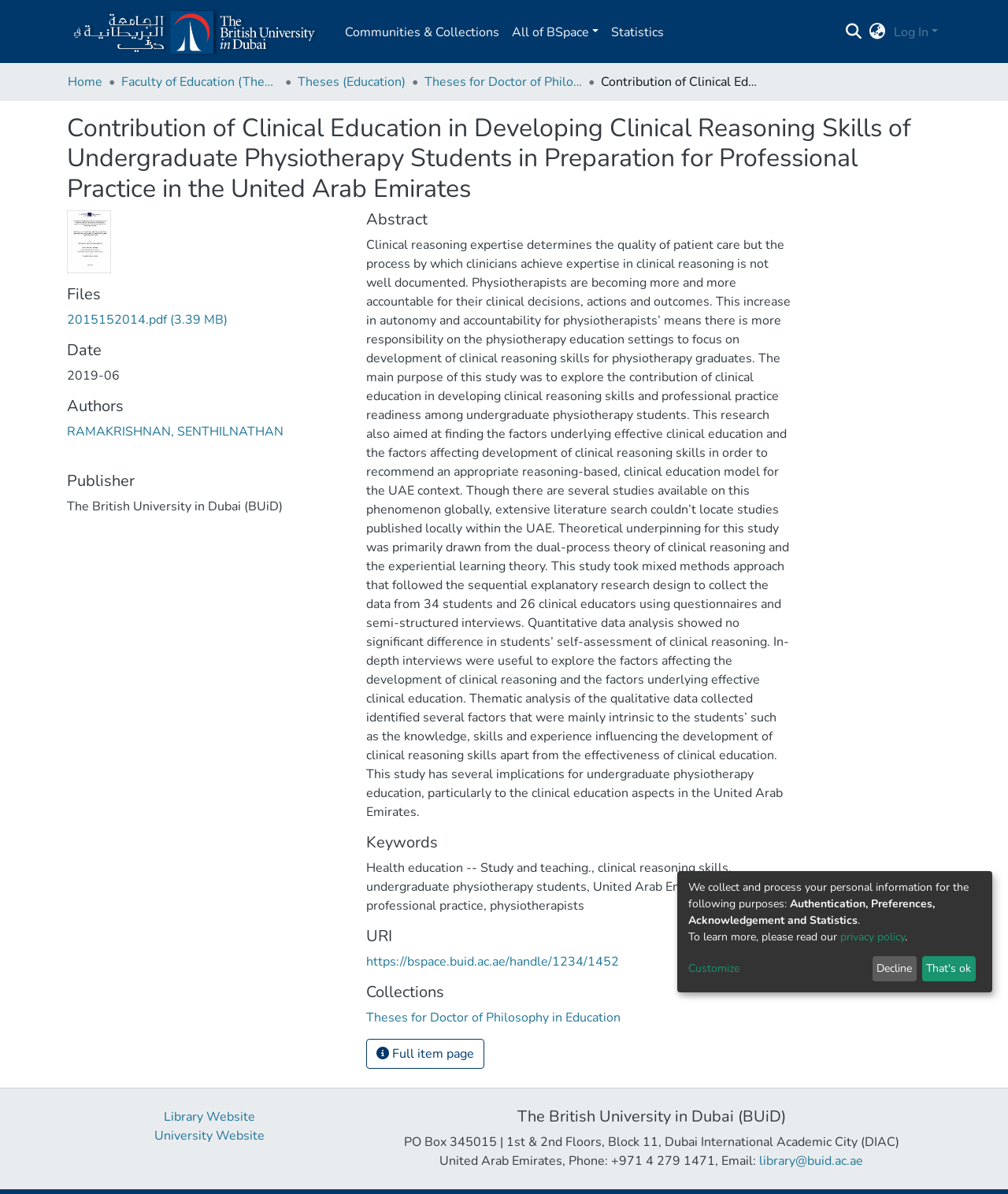Identify the bounding box coordinates of the clickable region to carry out the given instruction: "Search for a keyword".

[0.837, 0.018, 0.858, 0.035]